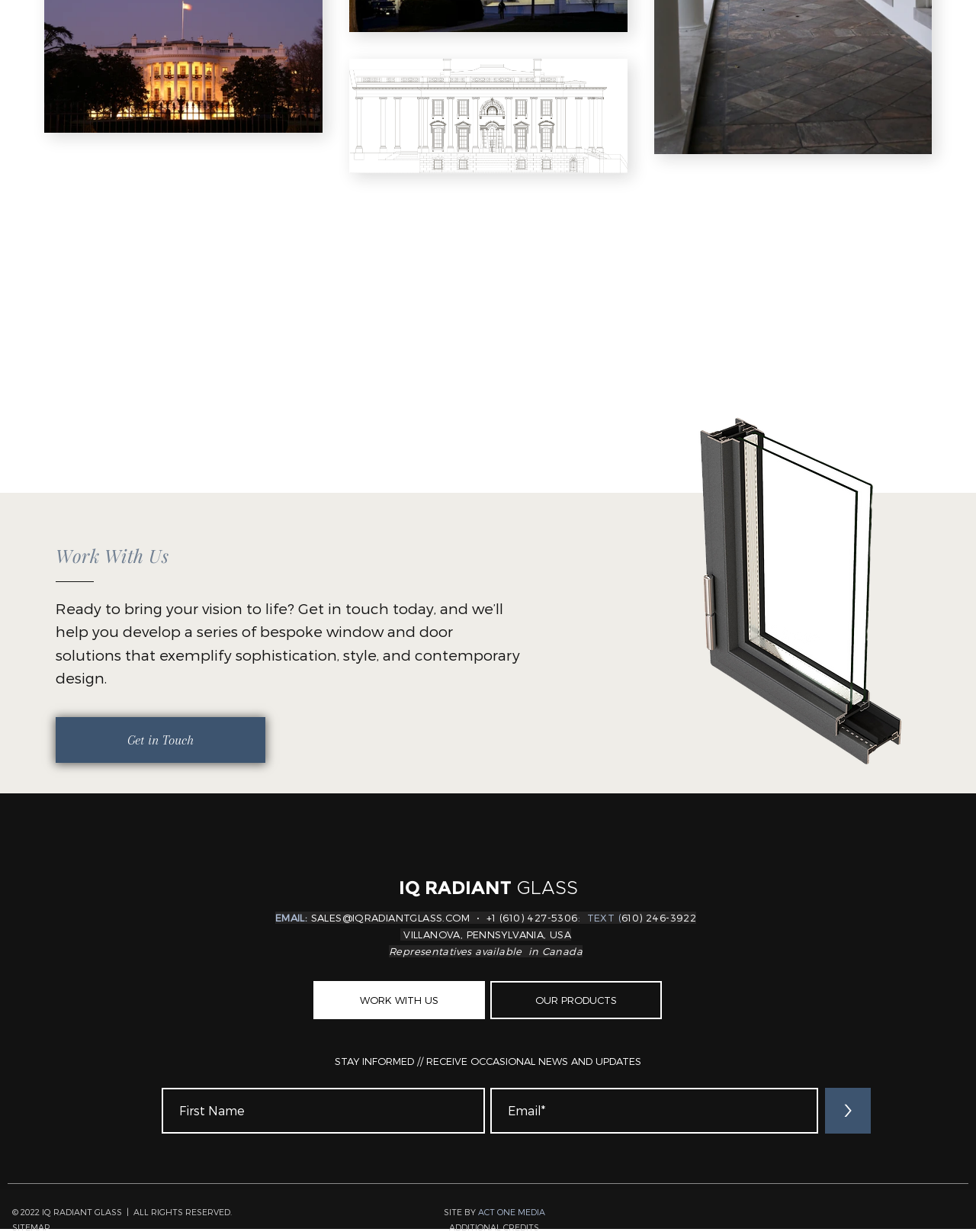What is the phone number of the company?
Please provide a comprehensive answer based on the details in the screenshot.

The phone number of the company can be found in the footer section of the webpage, where it is written next to the label '+1'.